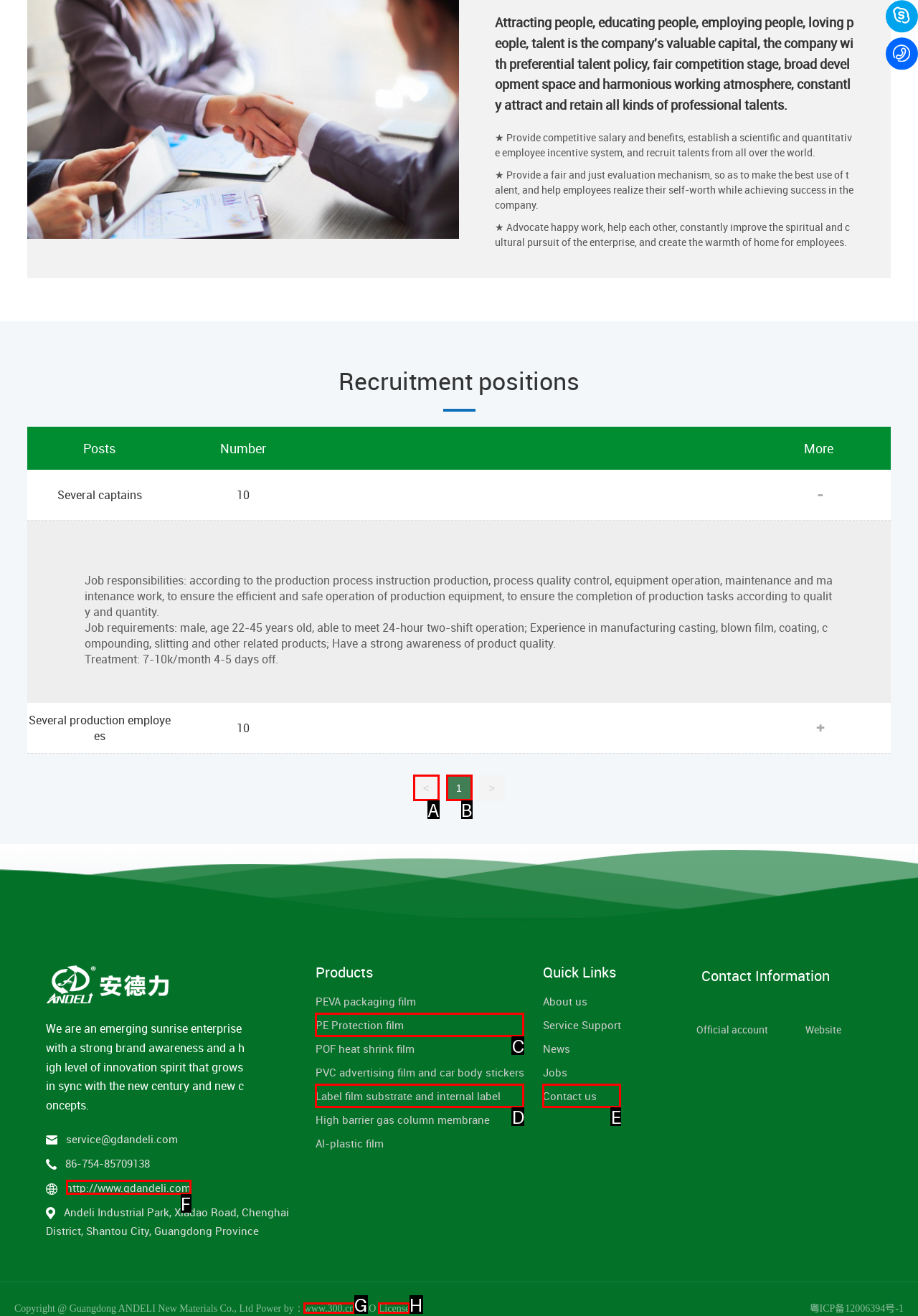Select the HTML element that corresponds to the description: PE Protection film
Reply with the letter of the correct option from the given choices.

C